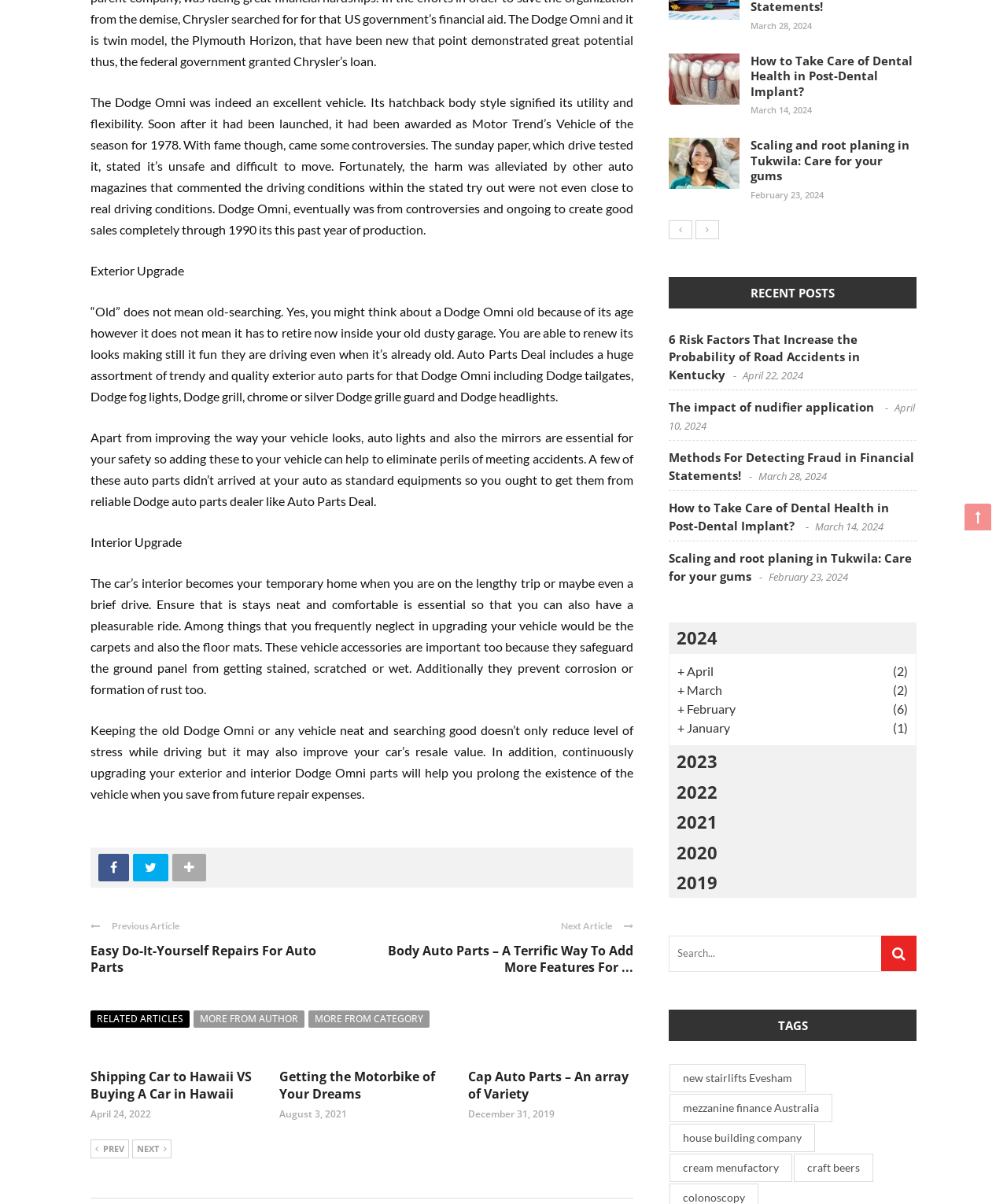Identify the bounding box for the UI element described as: "2022". Ensure the coordinates are four float numbers between 0 and 1, formatted as [left, top, right, bottom].

[0.664, 0.645, 0.91, 0.67]